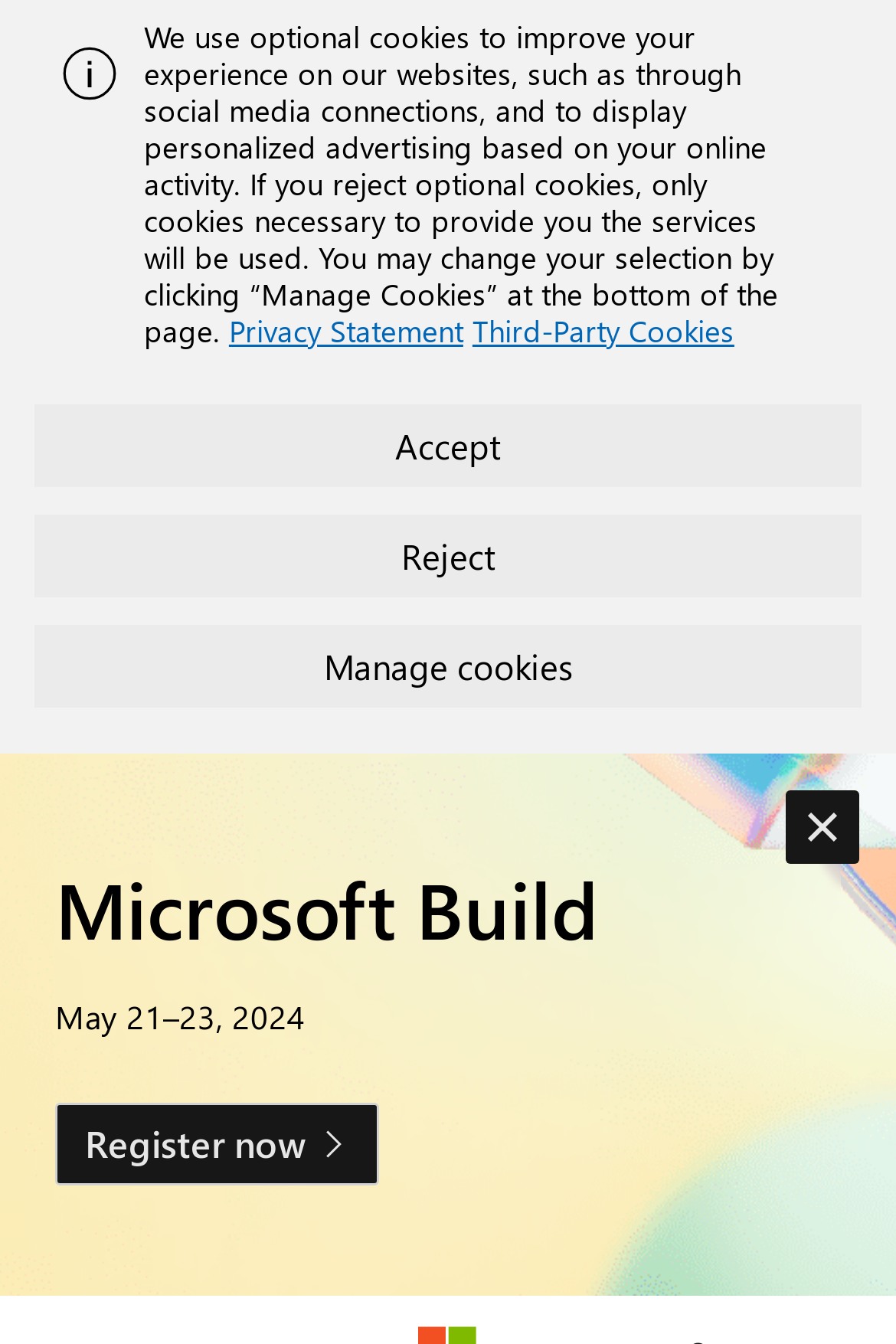Provide a comprehensive caption for the webpage.

The webpage appears to be a Microsoft Q&A page, with a focus on importing emails from another server into an existing email account on Microsoft Office 365. 

At the top of the page, there is an alert section that spans almost the entire width of the page, containing an image on the left side and a brief text about optional cookies. Below the image, there is a static text block that explains the use of cookies on the website, followed by three links: "Privacy Statement", "Third-Party Cookies", and three buttons: "Accept", "Reject", and "Manage cookies", all aligned horizontally.

Further down the page, there is a prominent heading "Microsoft Build" with a date "May 21–23, 2024" written below it. To the right of the date, there is a "Register now" link. 

On the top-right corner of the page, there is a "Dismiss alert" button.